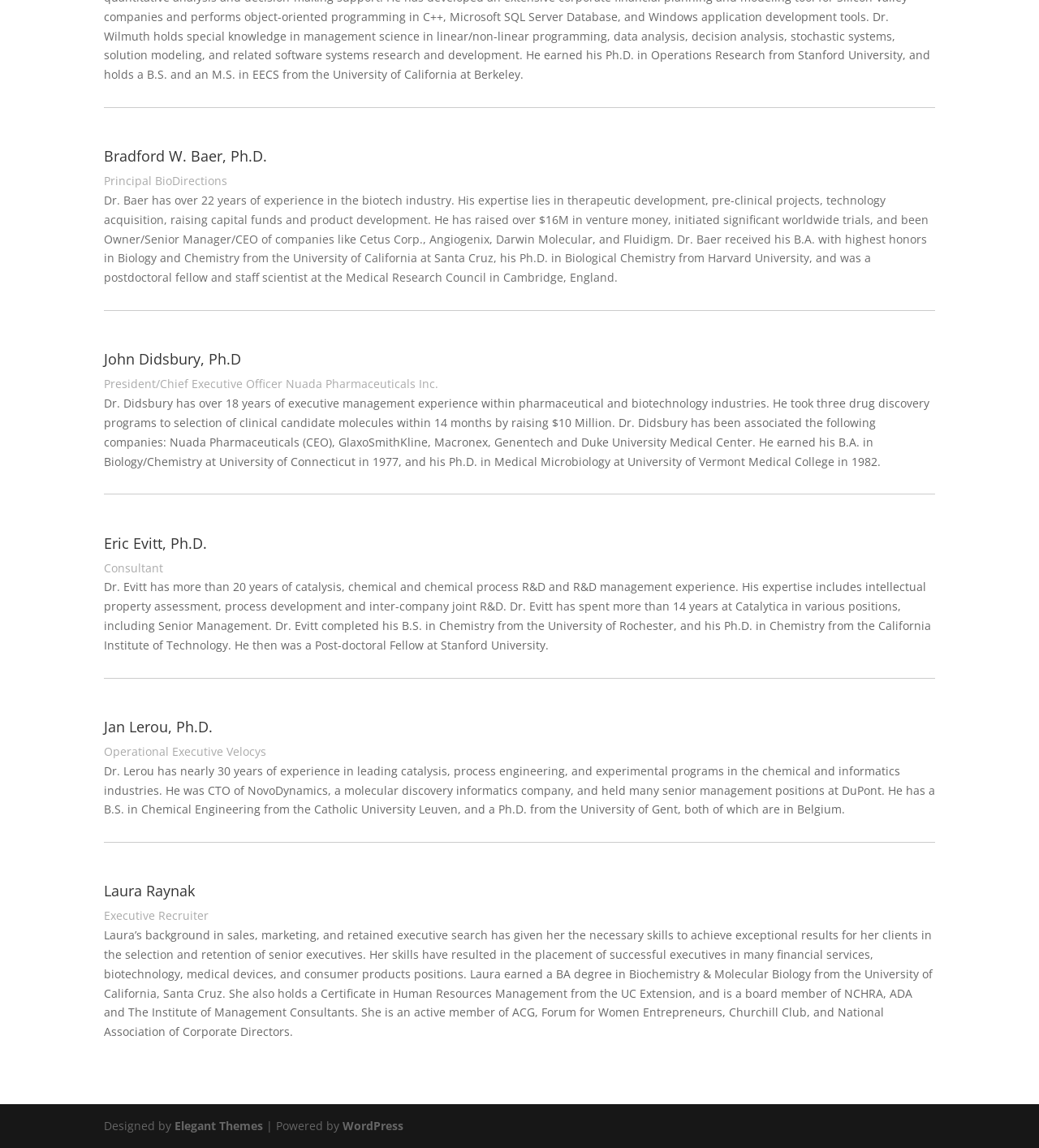Show the bounding box coordinates for the HTML element described as: "WordPress".

[0.33, 0.974, 0.388, 0.987]